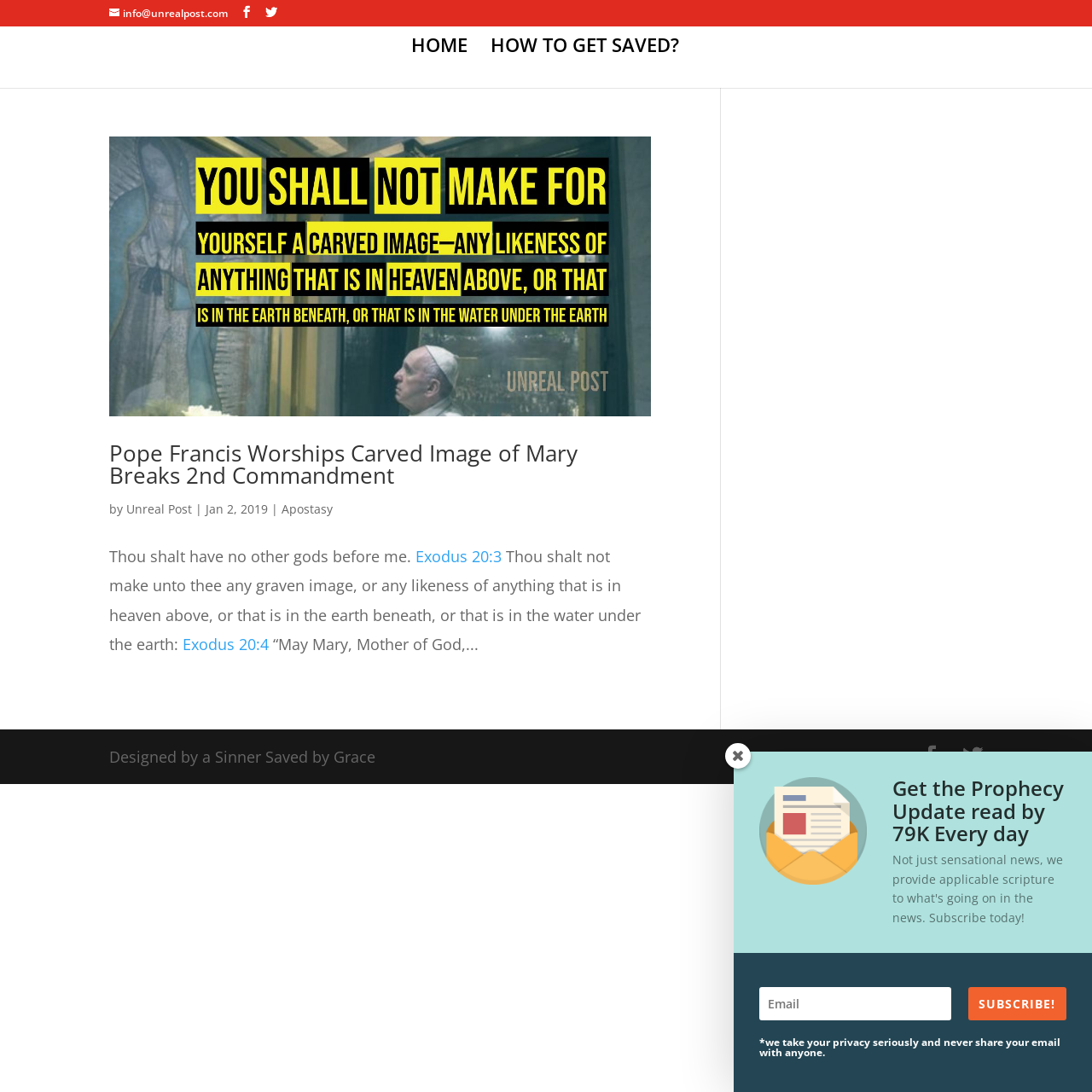Locate the bounding box coordinates of the clickable element to fulfill the following instruction: "Read the article 'Pope Francis Worships Carved Image of Mary Breaks 2nd Commandment'". Provide the coordinates as four float numbers between 0 and 1 in the format [left, top, right, bottom].

[0.1, 0.125, 0.596, 0.381]